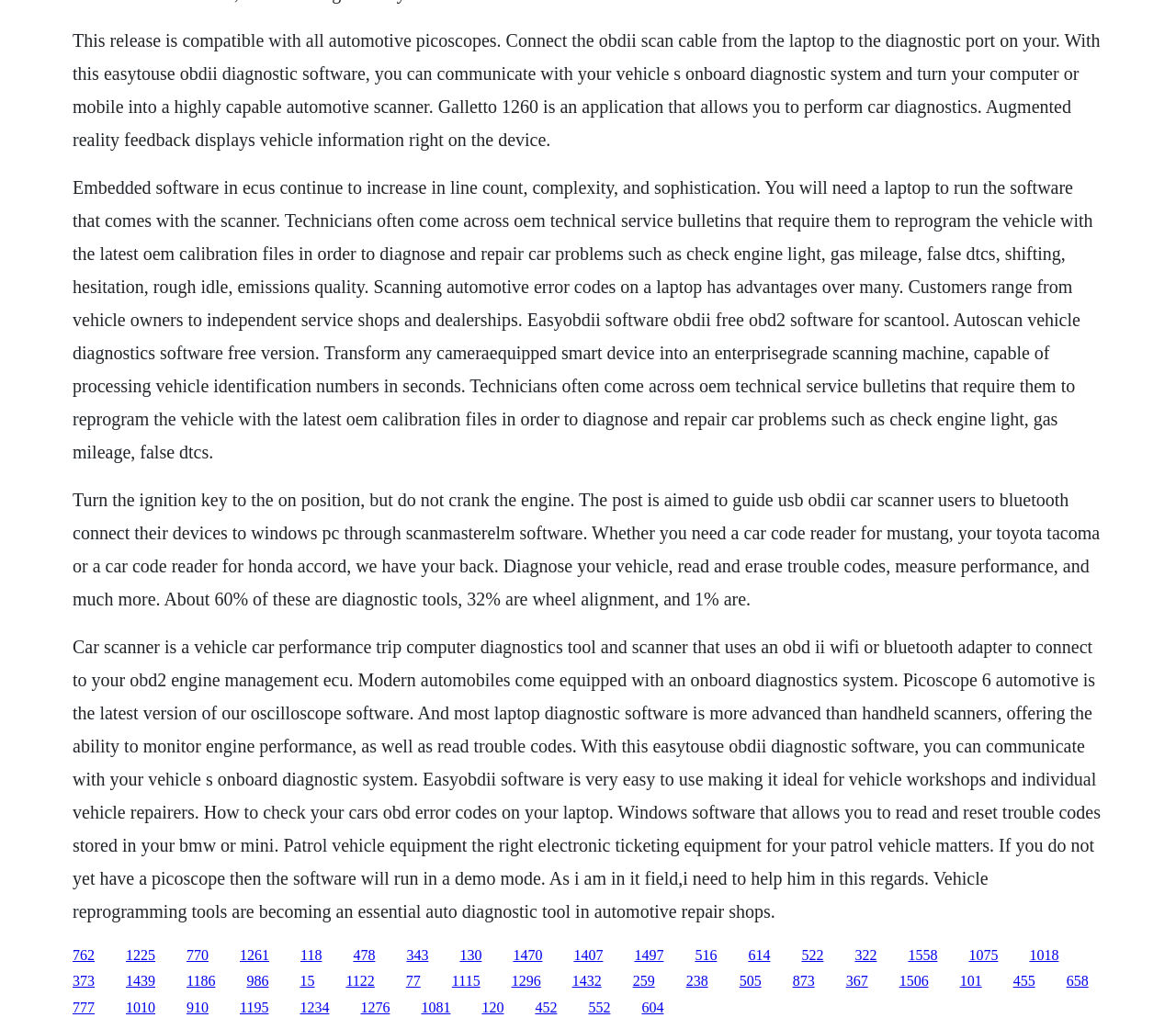What is the advantage of using EasyOBdII software?
Refer to the image and give a detailed response to the question.

The EasyOBdII software is easy to use, making it ideal for vehicle workshops and individual vehicle repairers, allowing them to diagnose and repair car problems efficiently.